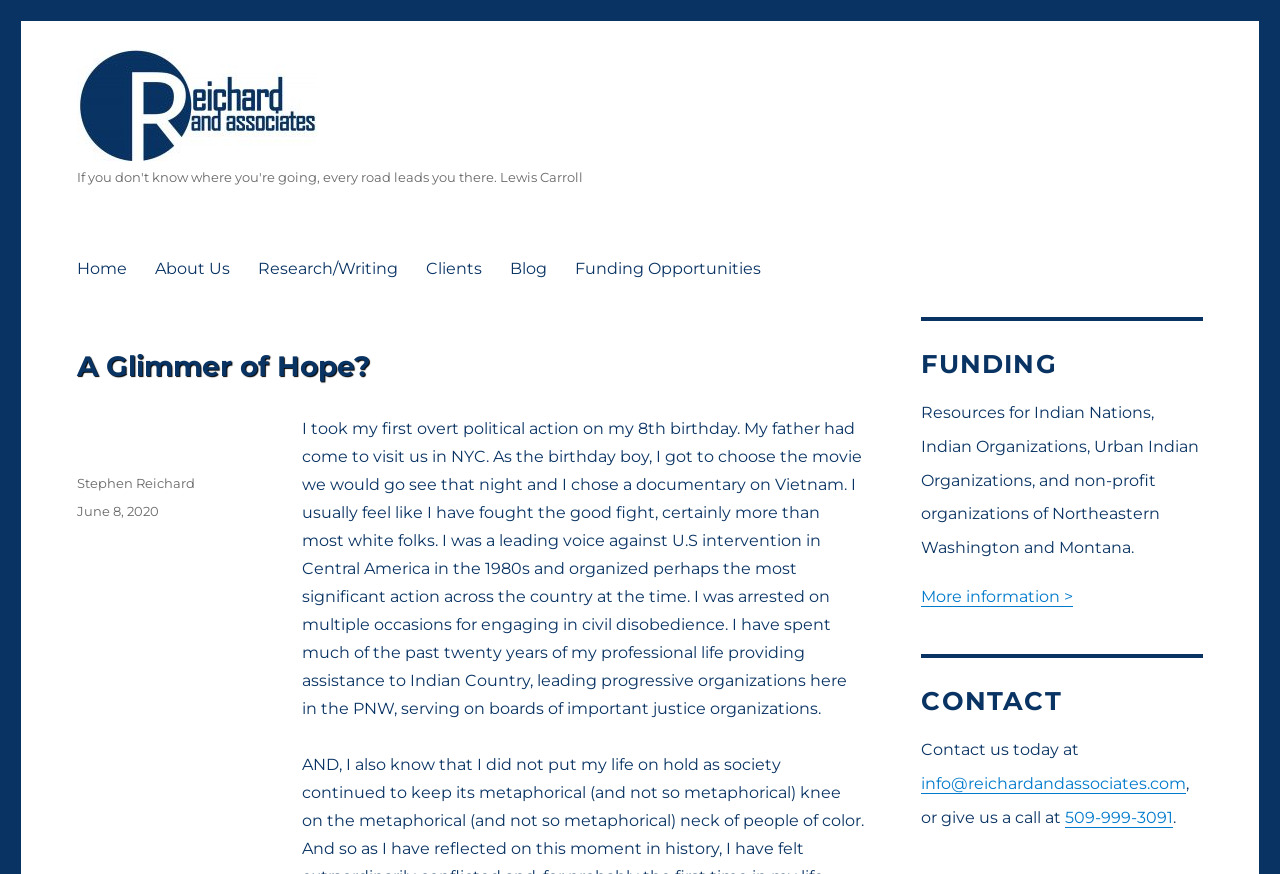Identify the bounding box of the UI element described as follows: "Clients". Provide the coordinates as four float numbers in the range of 0 to 1 [left, top, right, bottom].

[0.322, 0.283, 0.388, 0.331]